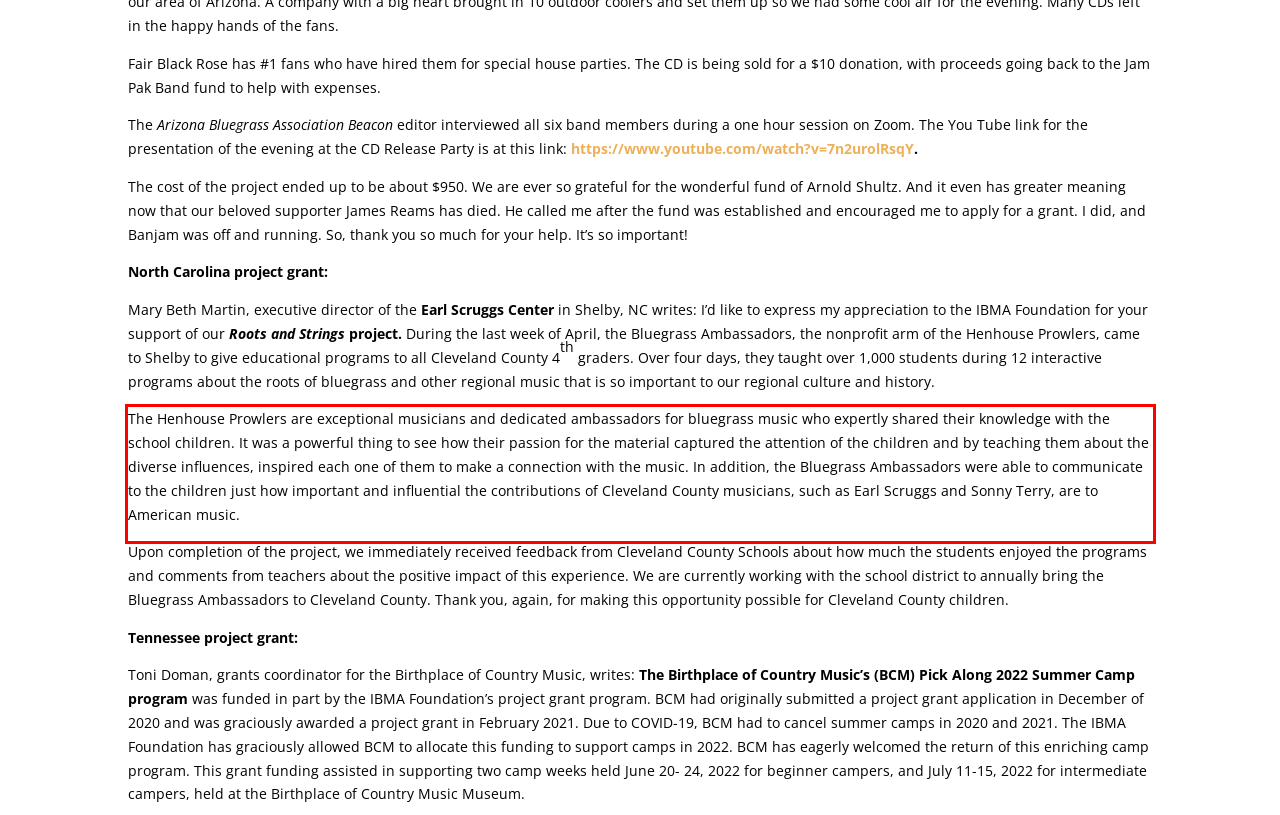In the given screenshot, locate the red bounding box and extract the text content from within it.

The Henhouse Prowlers are exceptional musicians and dedicated ambassadors for bluegrass music who expertly shared their knowledge with the school children. It was a powerful thing to see how their passion for the material captured the attention of the children and by teaching them about the diverse influences, inspired each one of them to make a connection with the music. In addition, the Bluegrass Ambassadors were able to communicate to the children just how important and influential the contributions of Cleveland County musicians, such as Earl Scruggs and Sonny Terry, are to American music.